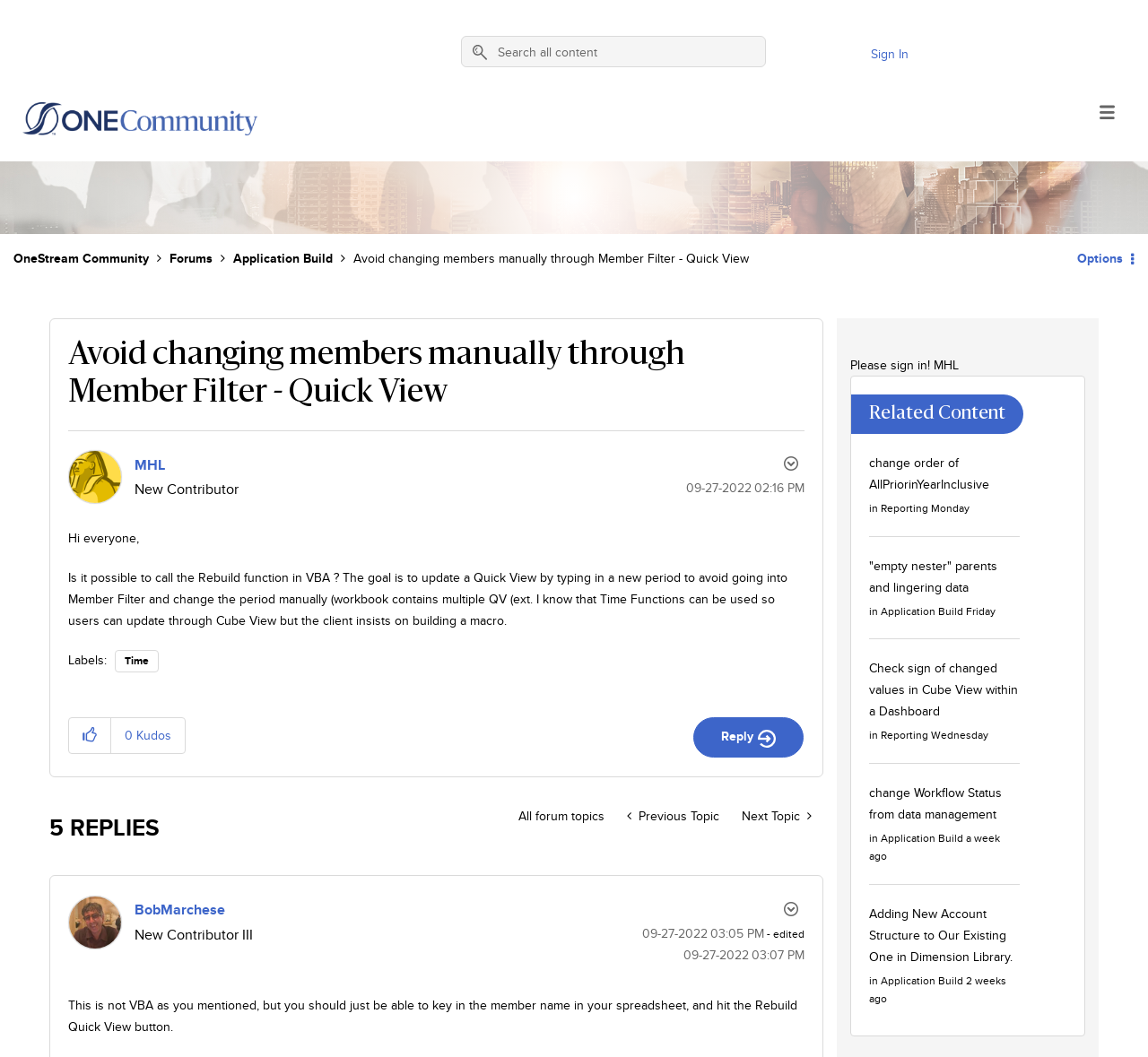Identify the bounding box coordinates of the specific part of the webpage to click to complete this instruction: "Click on About".

None